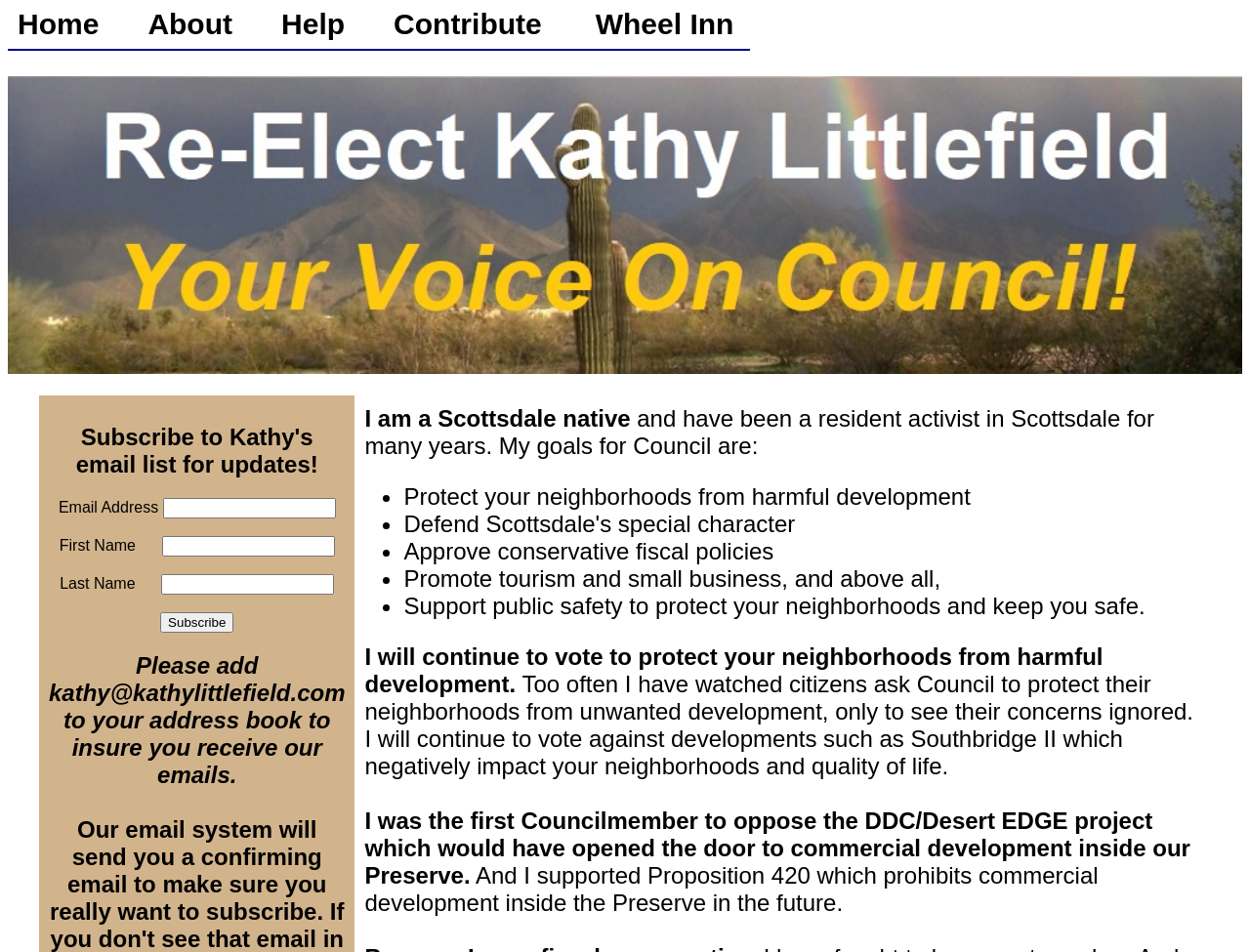Locate the bounding box coordinates of the segment that needs to be clicked to meet this instruction: "Enter email address".

[0.13, 0.523, 0.268, 0.545]